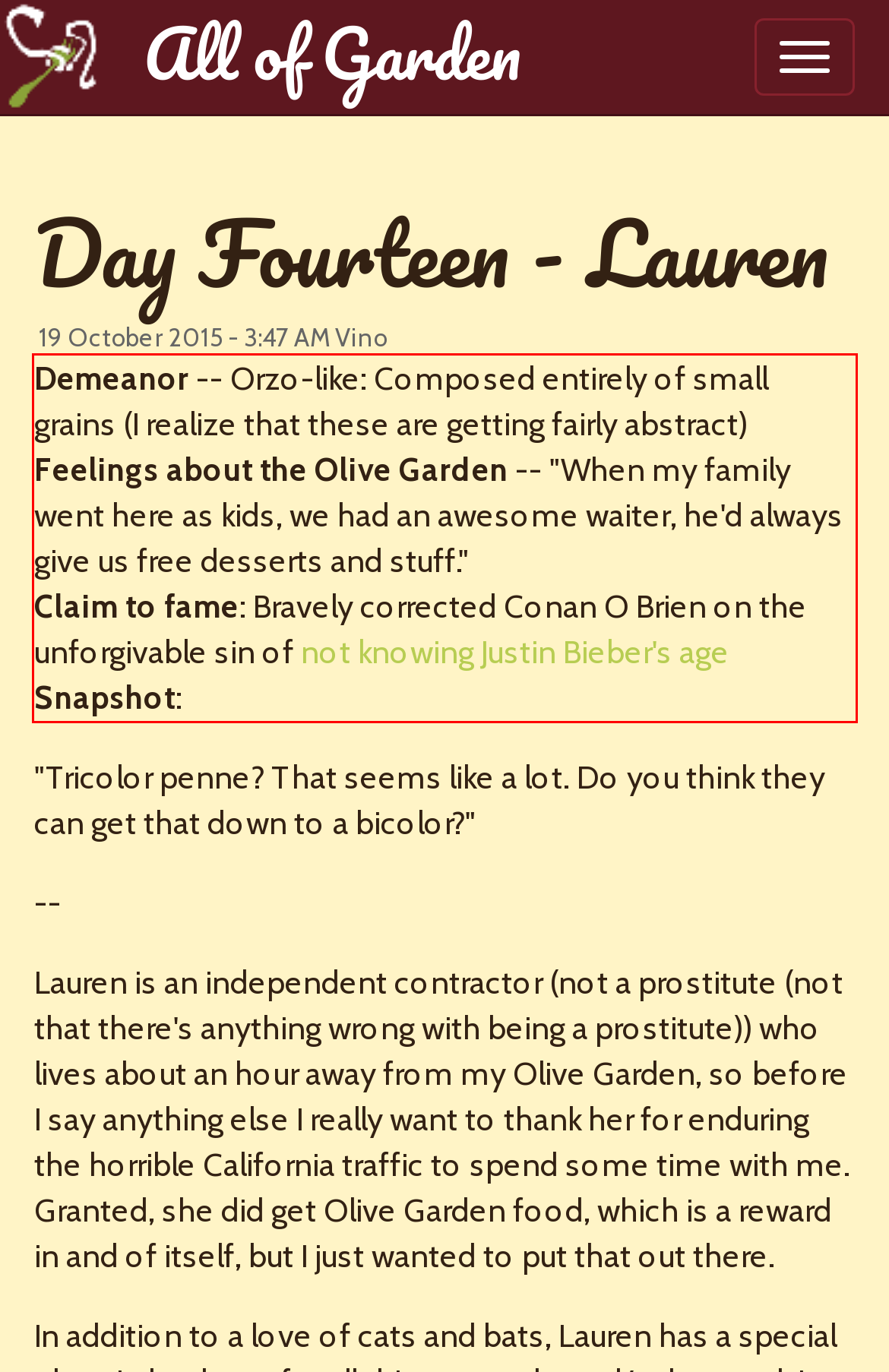Please perform OCR on the text content within the red bounding box that is highlighted in the provided webpage screenshot.

Demeanor -- Orzo-like: Composed entirely of small grains (I realize that these are getting fairly abstract) Feelings about the Olive Garden -- "When my family went here as kids, we had an awesome waiter, he'd always give us free desserts and stuff." Claim to fame: Bravely corrected Conan O Brien on the unforgivable sin of not knowing Justin Bieber's age Snapshot: